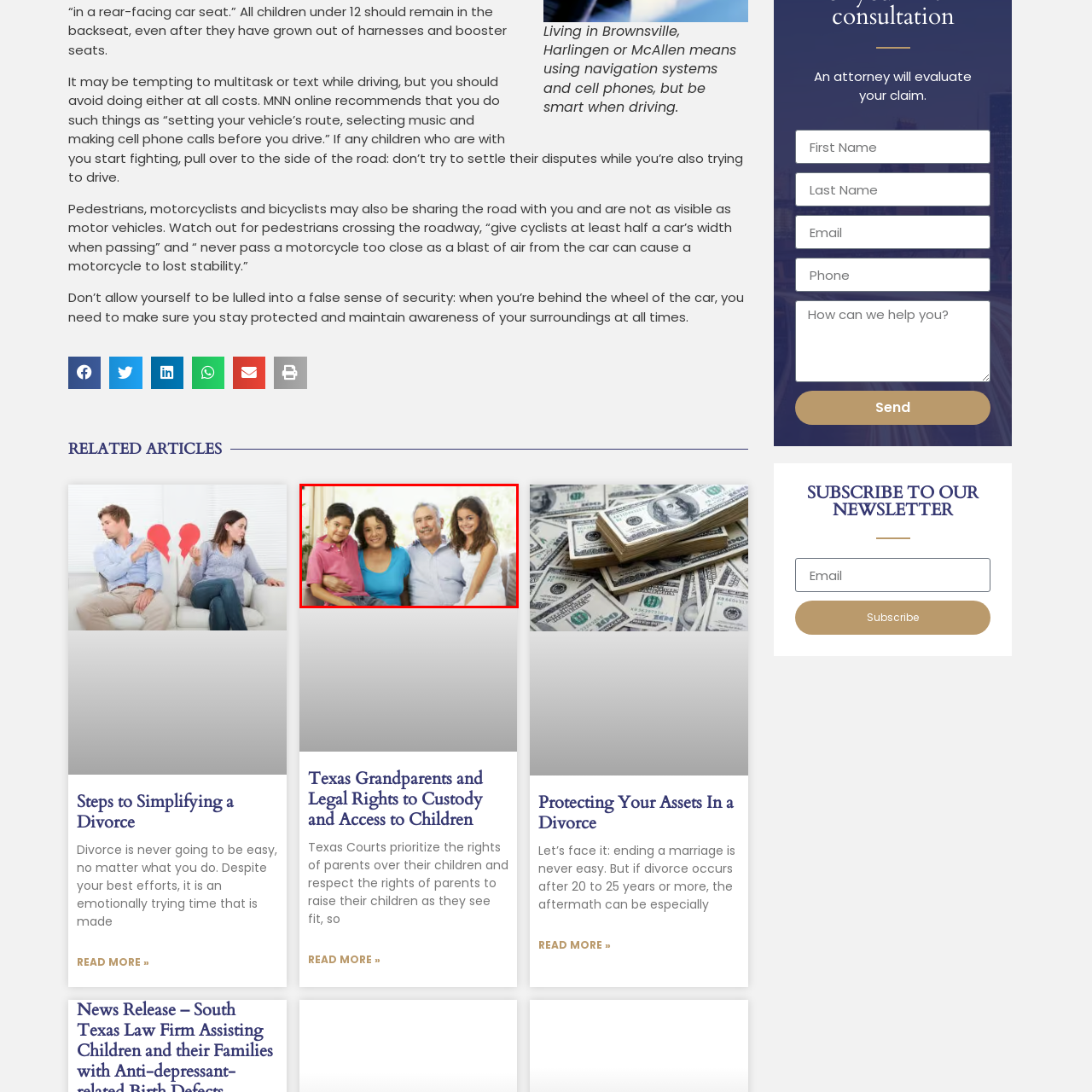Check the image marked by the red frame and reply to the question using one word or phrase:
What color is the daughter's shirt?

Vibrant blue